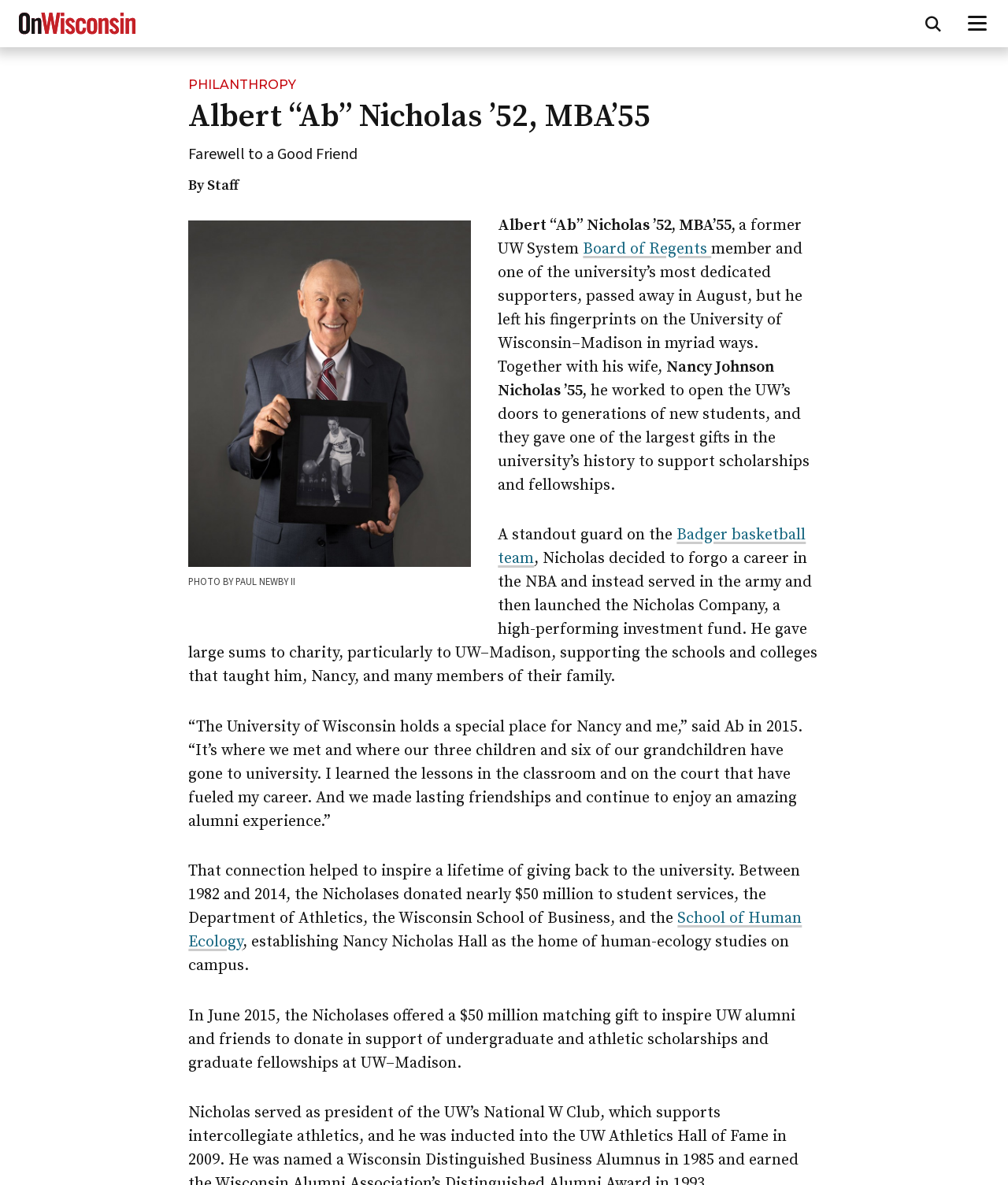Respond with a single word or phrase:
What is the name of the person being remembered?

Albert “Ab” Nicholas